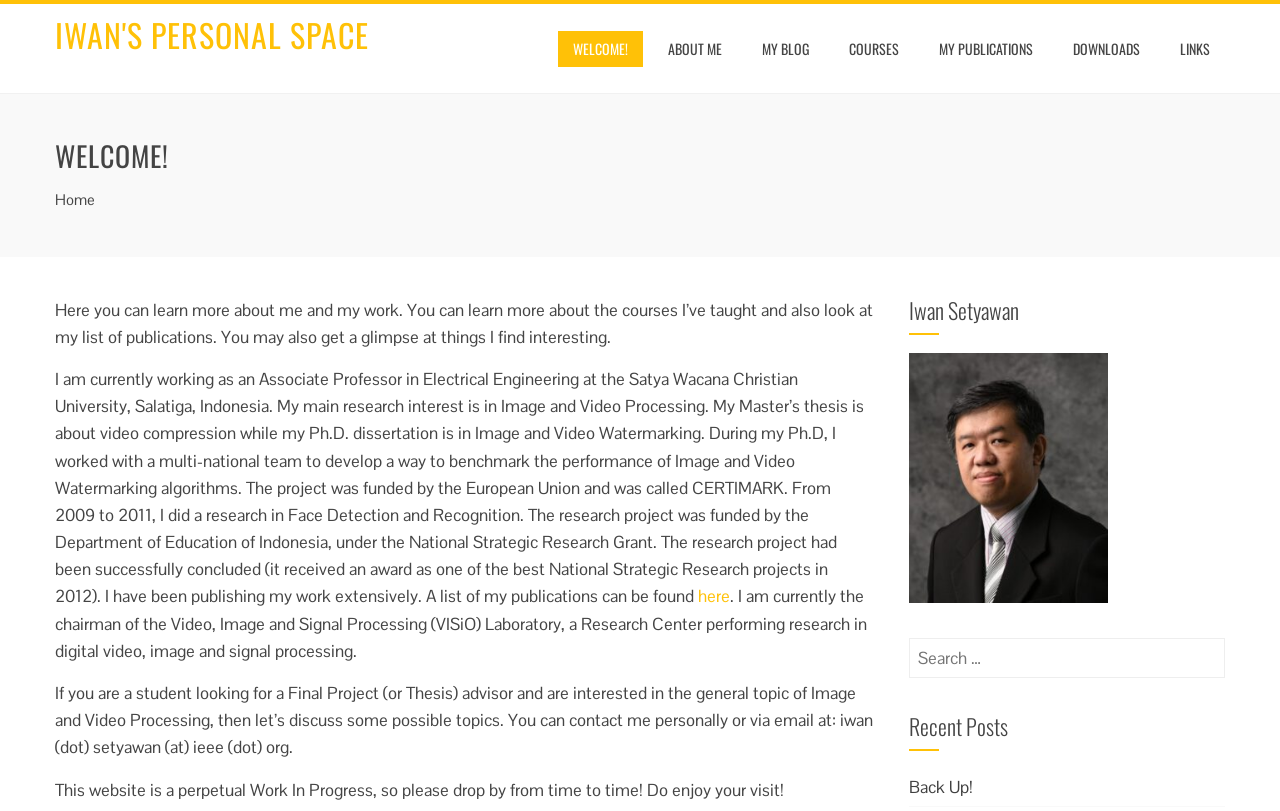Respond to the question below with a single word or phrase: What is the name of the person who owns this website?

Iwan Setyawan